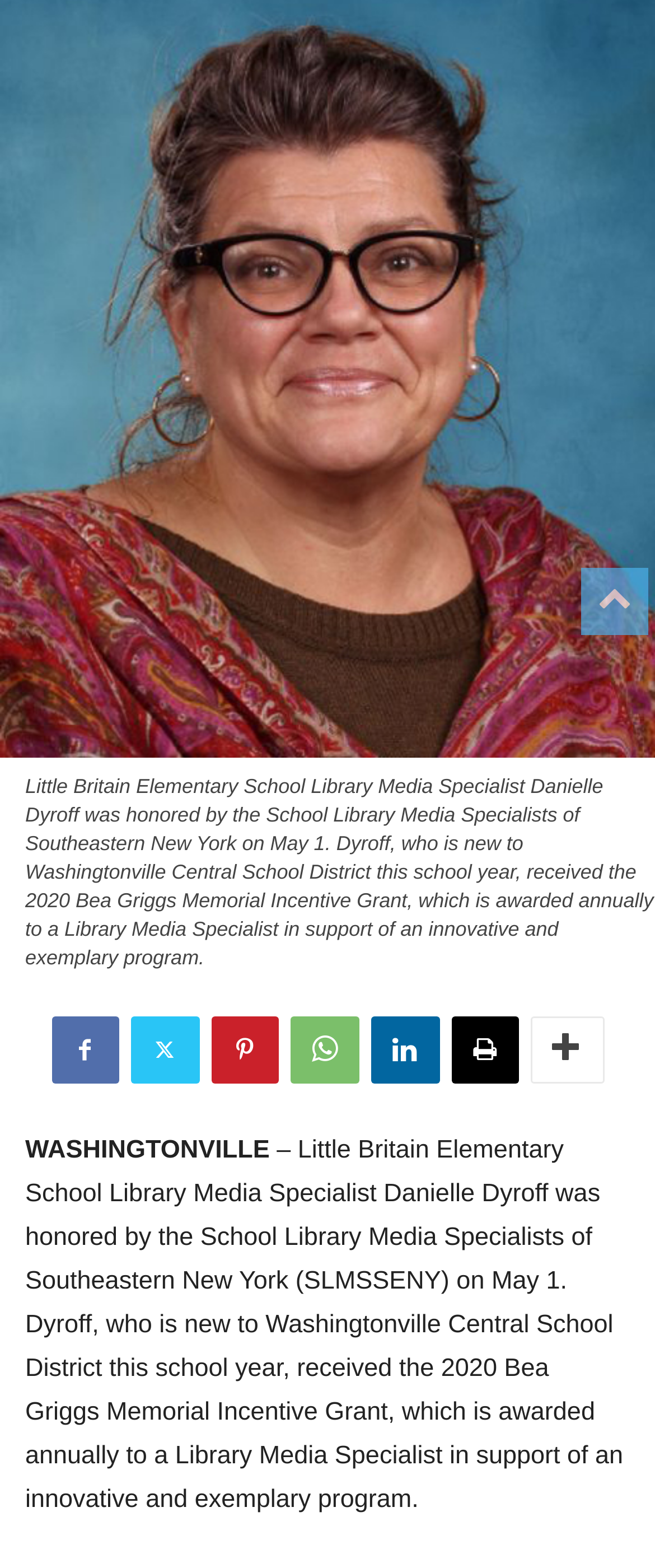Provide the bounding box coordinates of the UI element this sentence describes: "Print".

[0.688, 0.648, 0.791, 0.691]